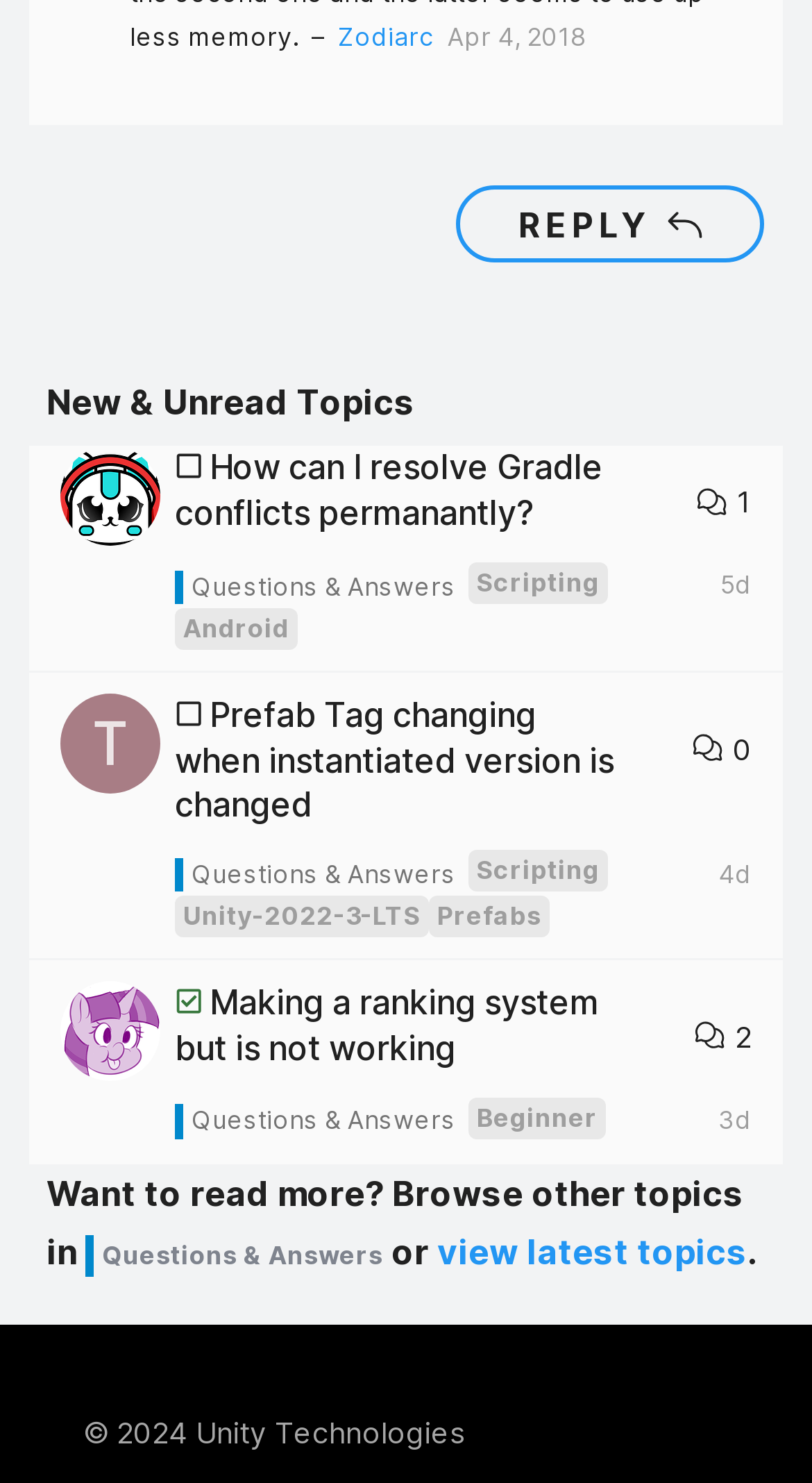Locate the bounding box coordinates of the clickable region necessary to complete the following instruction: "View the topic 'How can I resolve Gradle conflicts permanantly?'". Provide the coordinates in the format of four float numbers between 0 and 1, i.e., [left, top, right, bottom].

[0.215, 0.302, 0.743, 0.36]